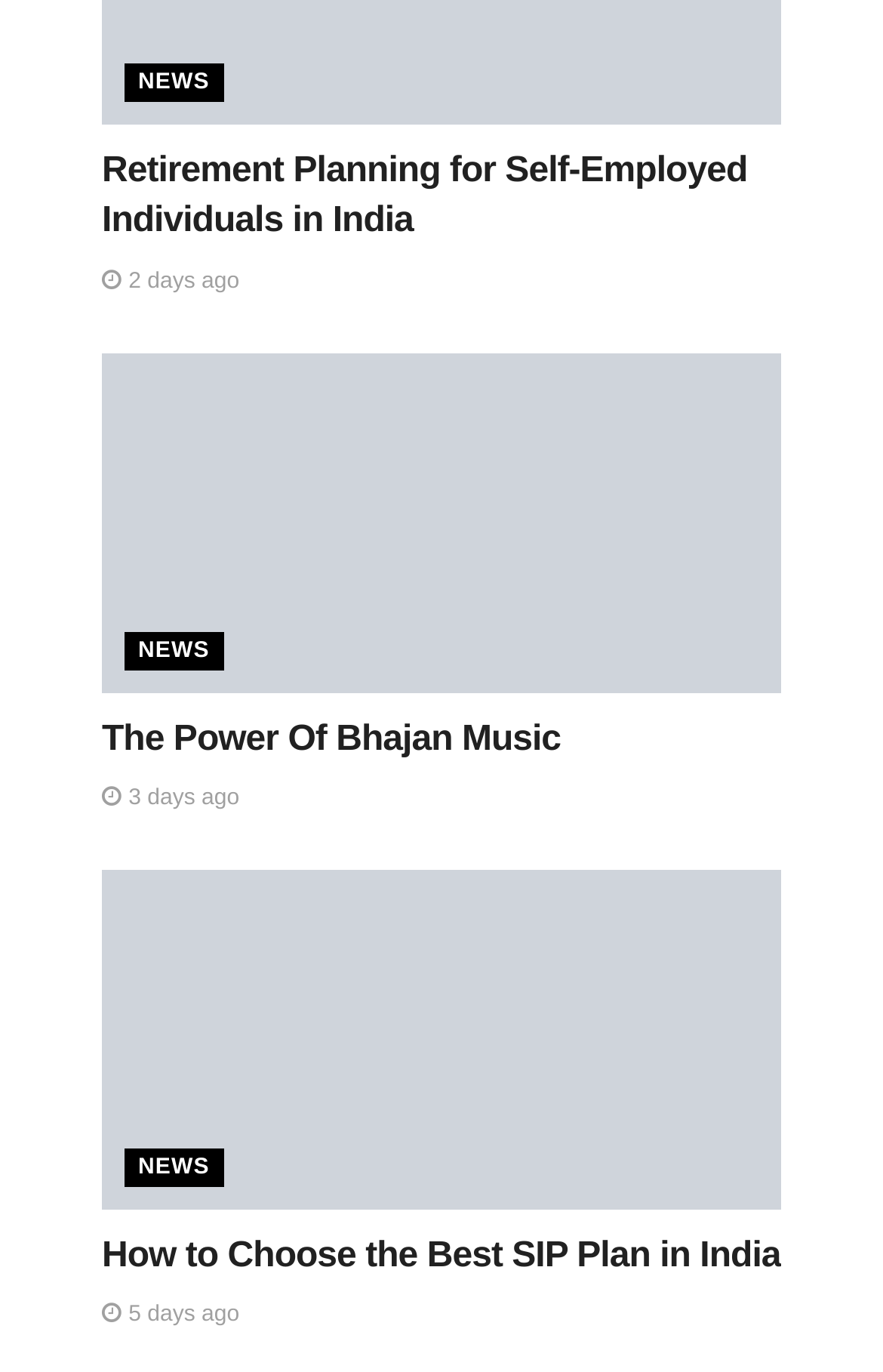Please provide a comprehensive answer to the question below using the information from the image: What is the topic of the first article?

The first article's heading is 'Retirement Planning for Self-Employed Individuals in India', so the topic of the first article is Retirement Planning.